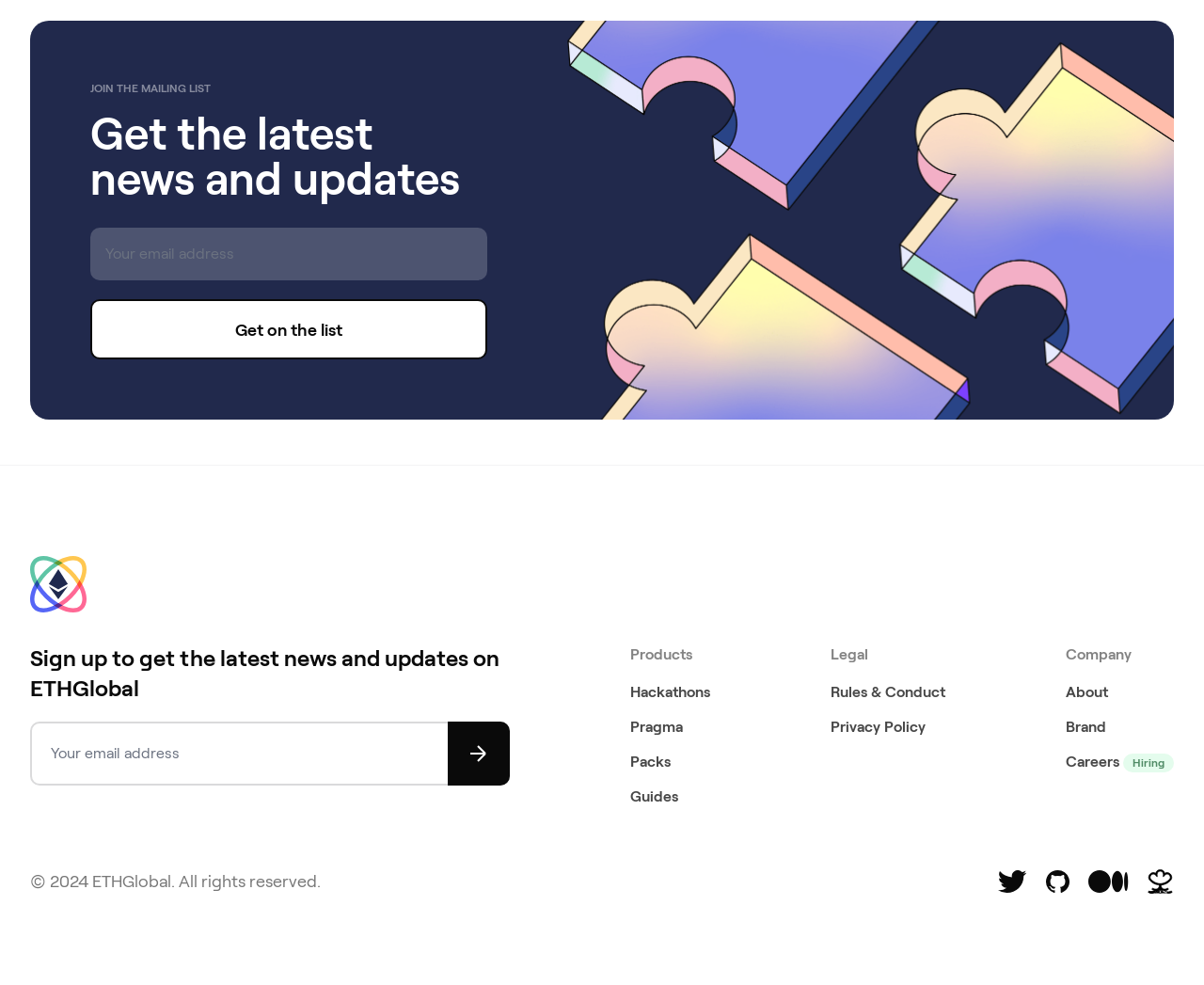Please identify the bounding box coordinates of the element that needs to be clicked to perform the following instruction: "Sign up to get the latest news and updates on ETHGlobal".

[0.025, 0.732, 0.423, 0.797]